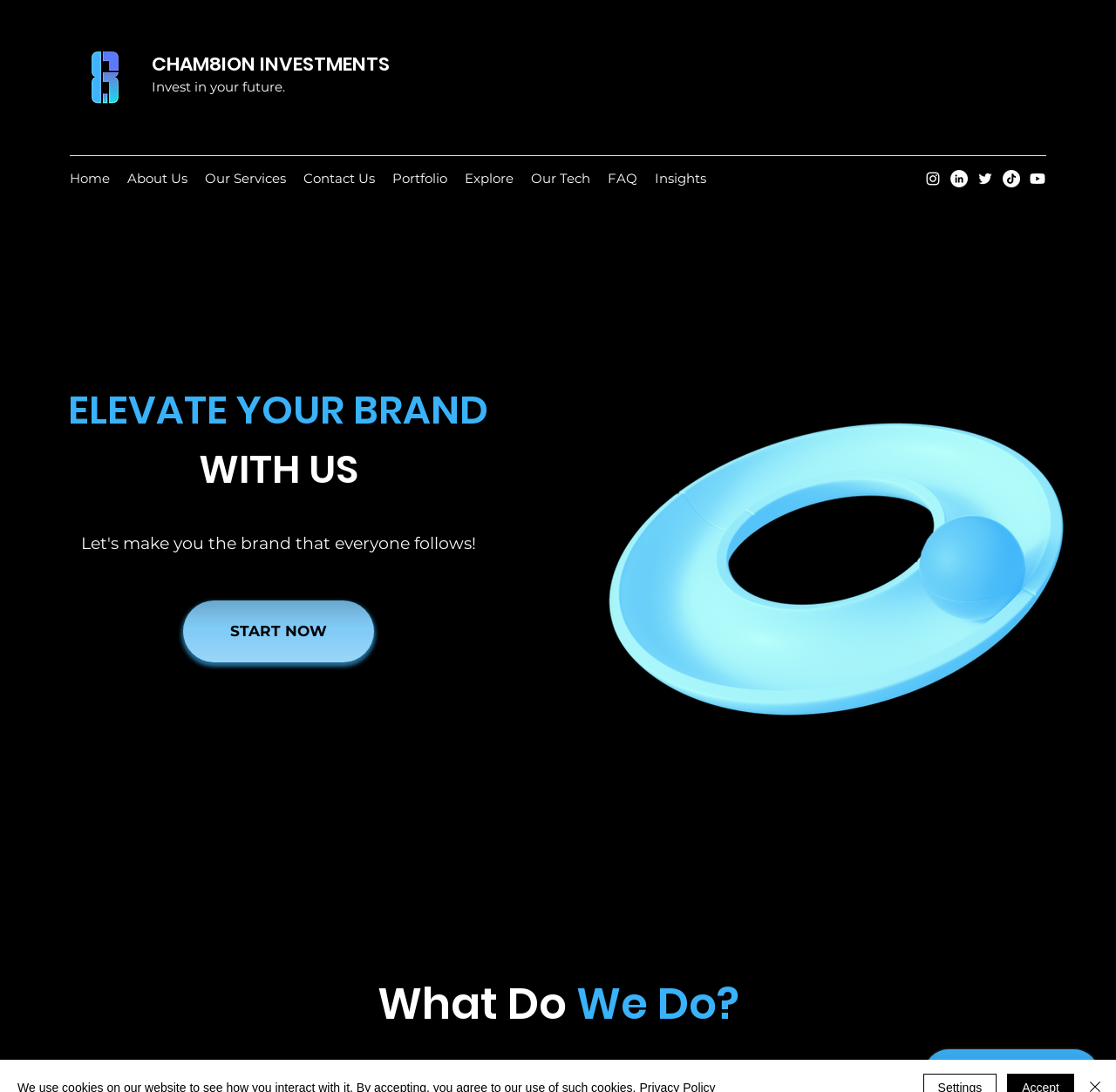Identify the bounding box coordinates of the area you need to click to perform the following instruction: "Navigate to Home page".

[0.055, 0.152, 0.106, 0.176]